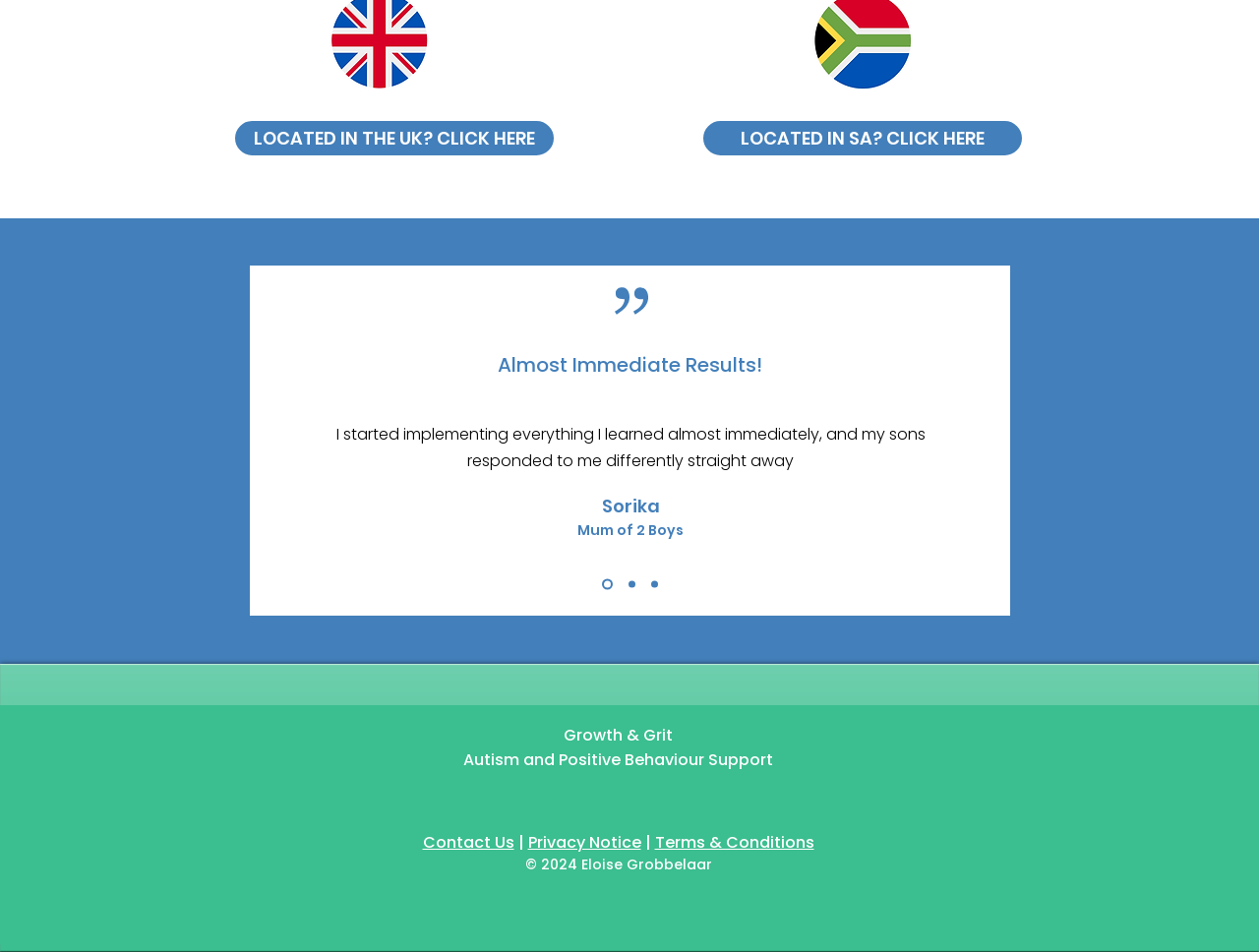Determine the bounding box for the UI element as described: "Terms & Conditions". The coordinates should be represented as four float numbers between 0 and 1, formatted as [left, top, right, bottom].

[0.52, 0.873, 0.646, 0.896]